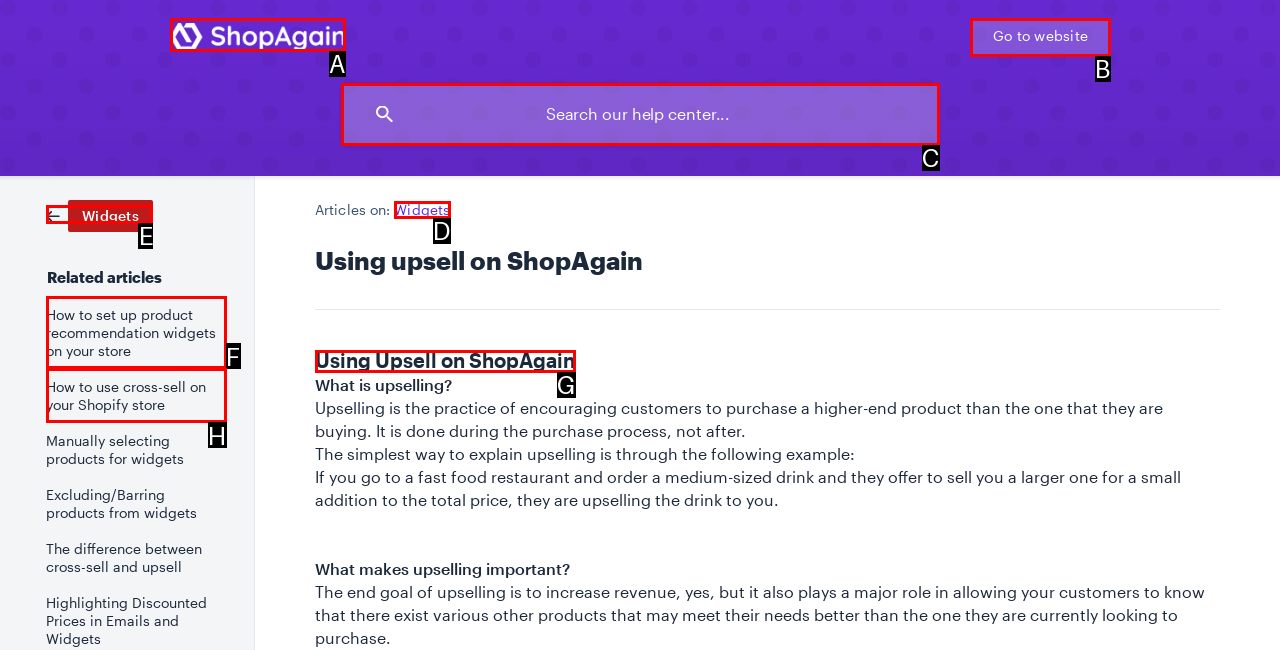Please determine which option aligns with the description: Go to website. Respond with the option’s letter directly from the available choices.

B